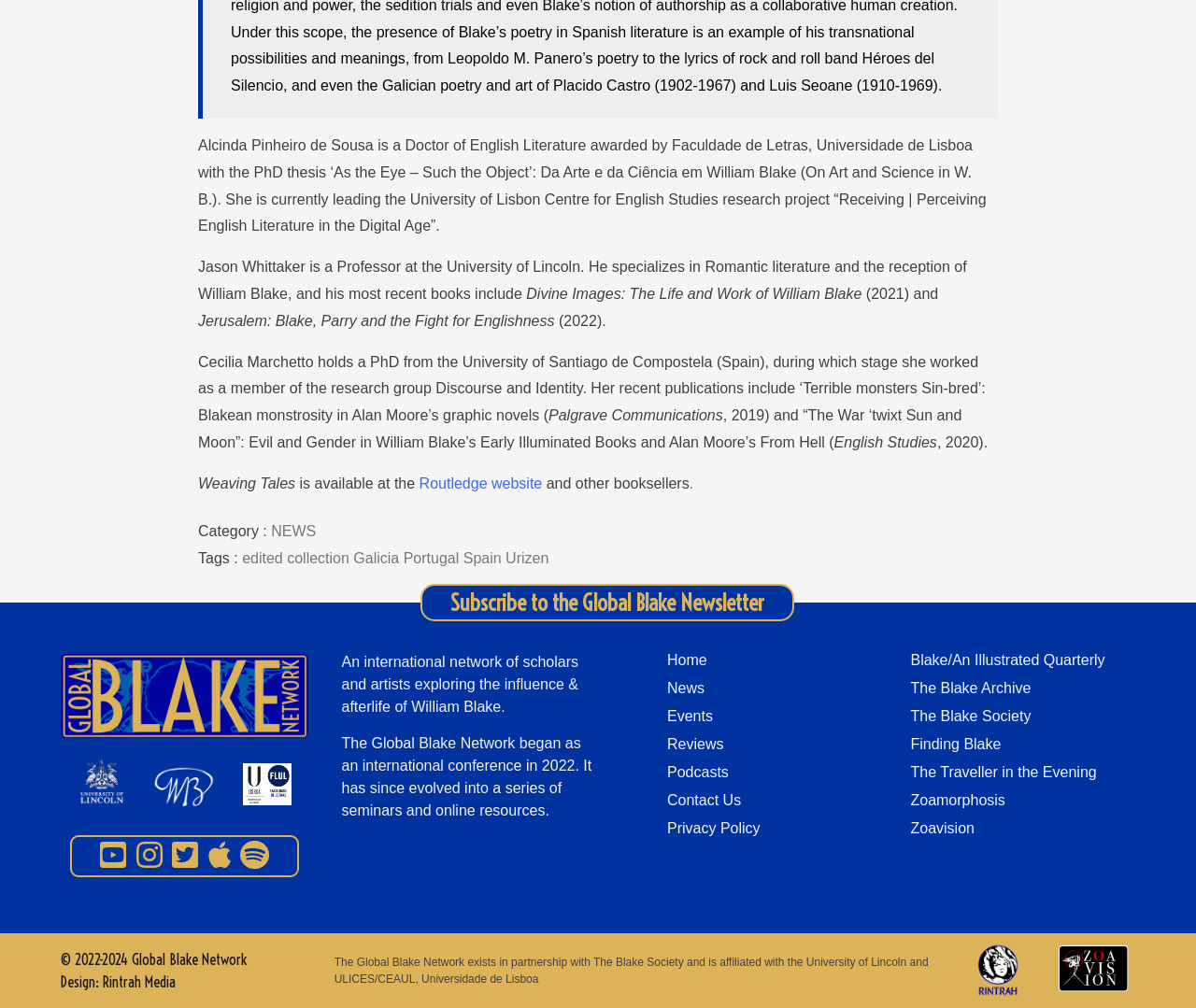Find the bounding box coordinates for the HTML element described as: "The Traveller in the Evening". The coordinates should consist of four float values between 0 and 1, i.e., [left, top, right, bottom].

[0.761, 0.756, 0.949, 0.778]